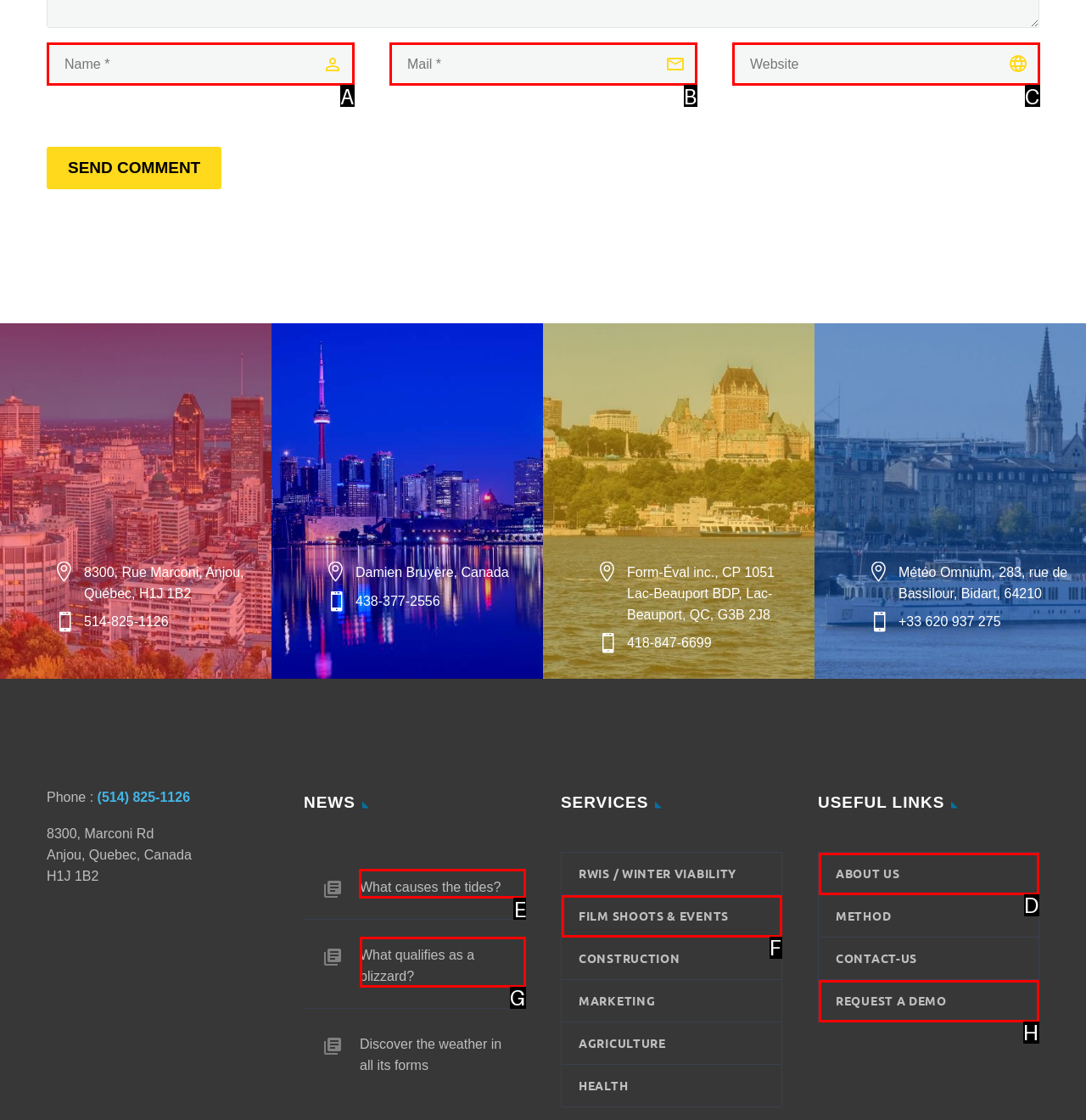Decide which UI element to click to accomplish the task: Read about what causes the tides
Respond with the corresponding option letter.

E